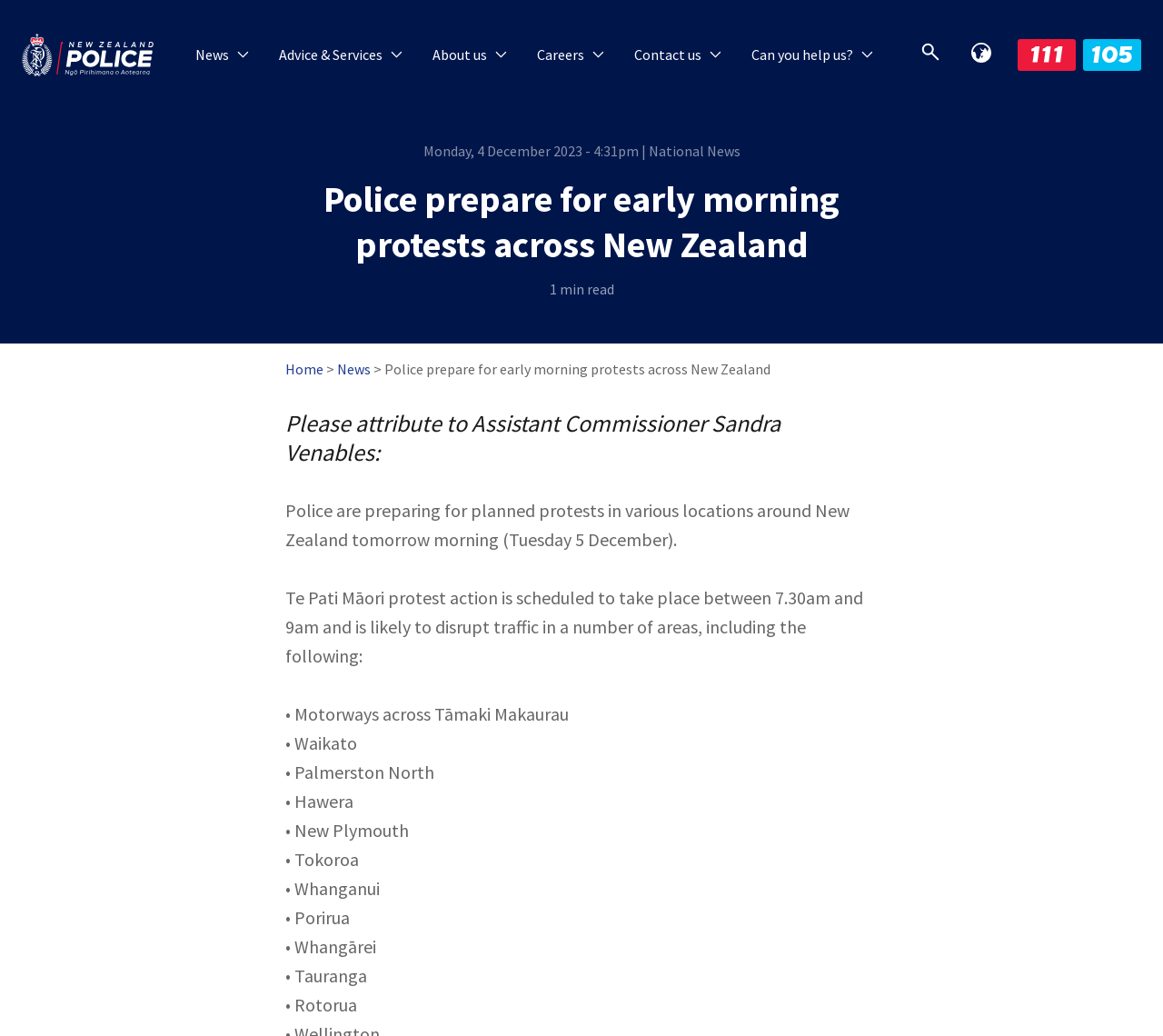Identify the bounding box coordinates for the element you need to click to achieve the following task: "Search for something". Provide the bounding box coordinates as four float numbers between 0 and 1, in the form [left, top, right, bottom].

[0.788, 0.036, 0.812, 0.069]